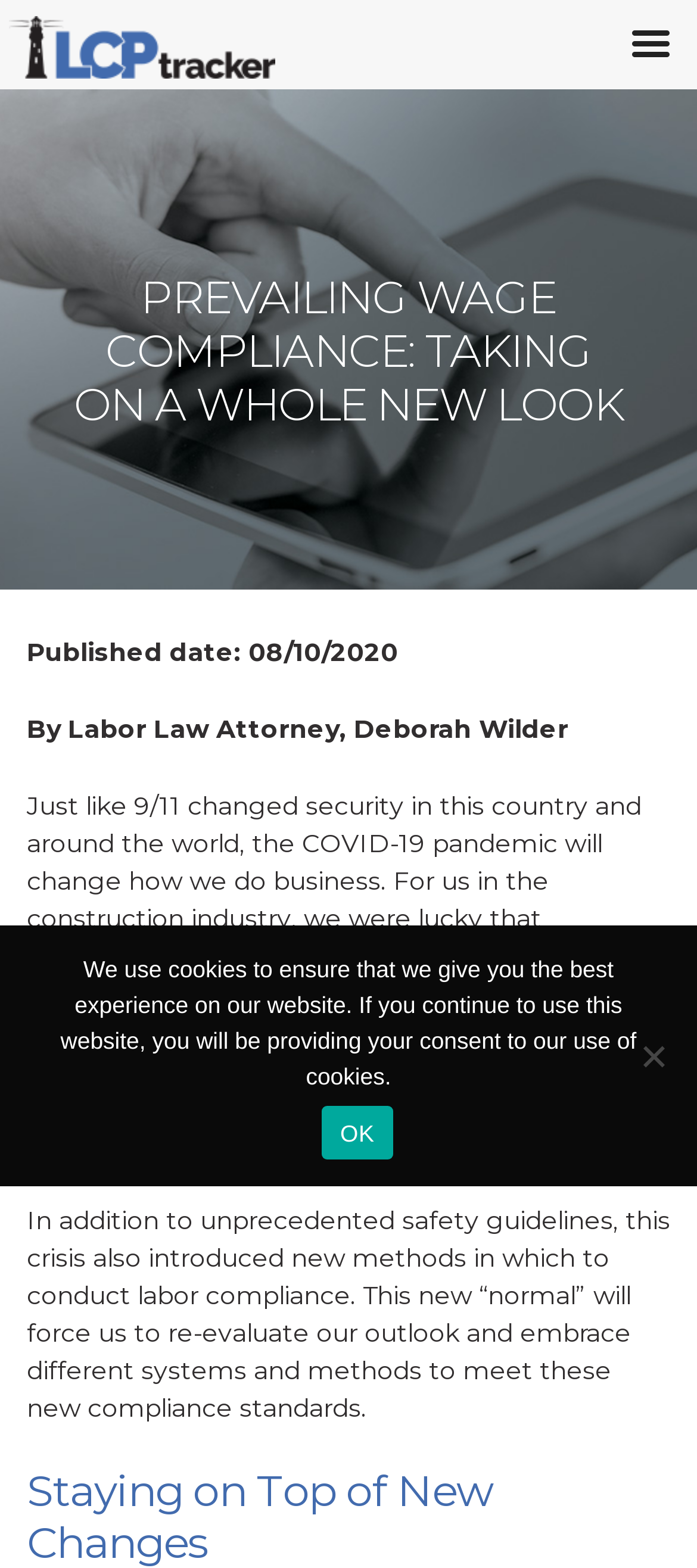Provide the bounding box coordinates of the HTML element described as: "alt="LCPtracker Logo"". The bounding box coordinates should be four float numbers between 0 and 1, i.e., [left, top, right, bottom].

[0.013, 0.013, 0.395, 0.043]